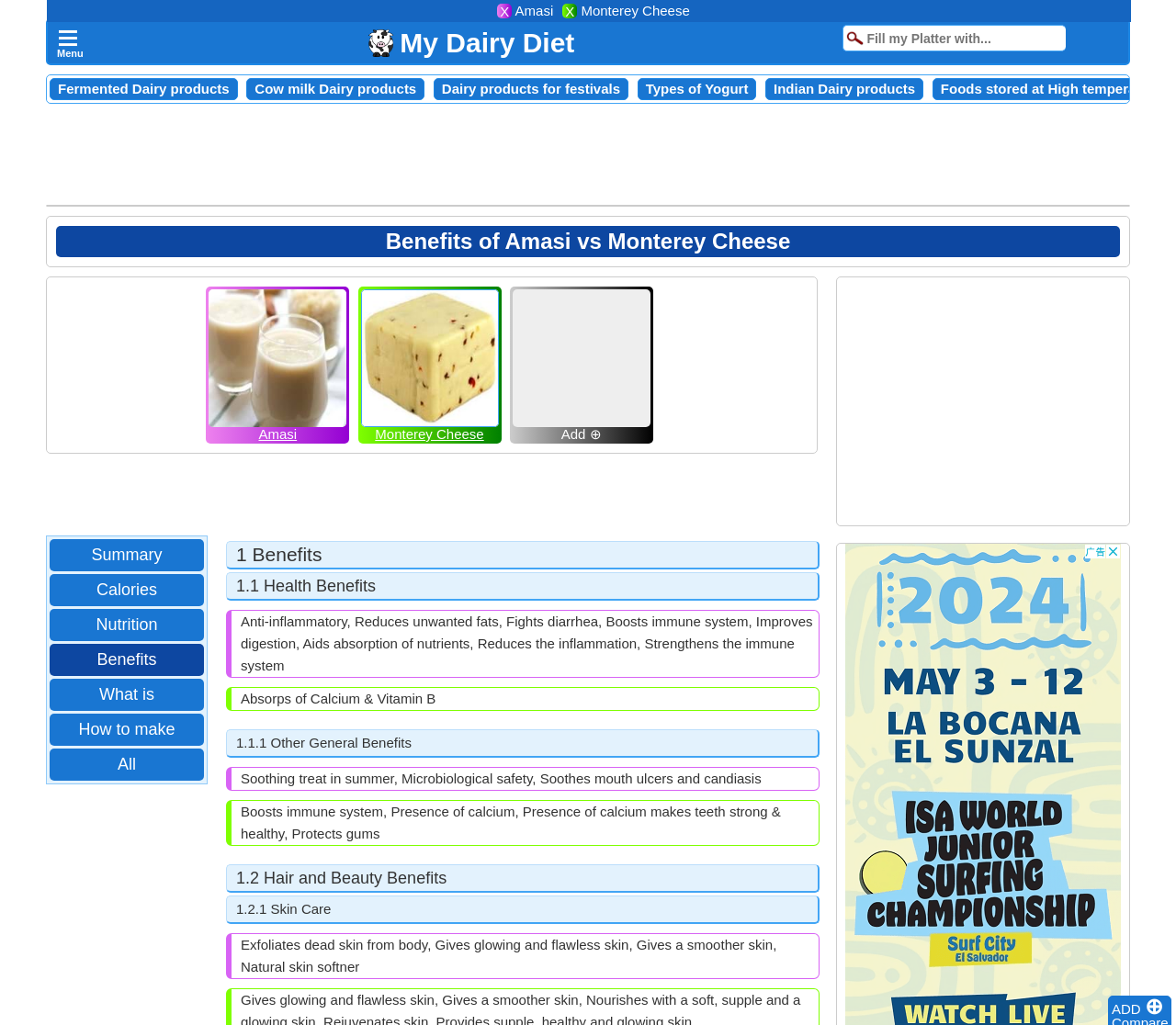Locate the bounding box coordinates of the clickable element to fulfill the following instruction: "Click the 'ADD' button". Provide the coordinates as four float numbers between 0 and 1 in the format [left, top, right, bottom].

[0.945, 0.977, 0.973, 0.992]